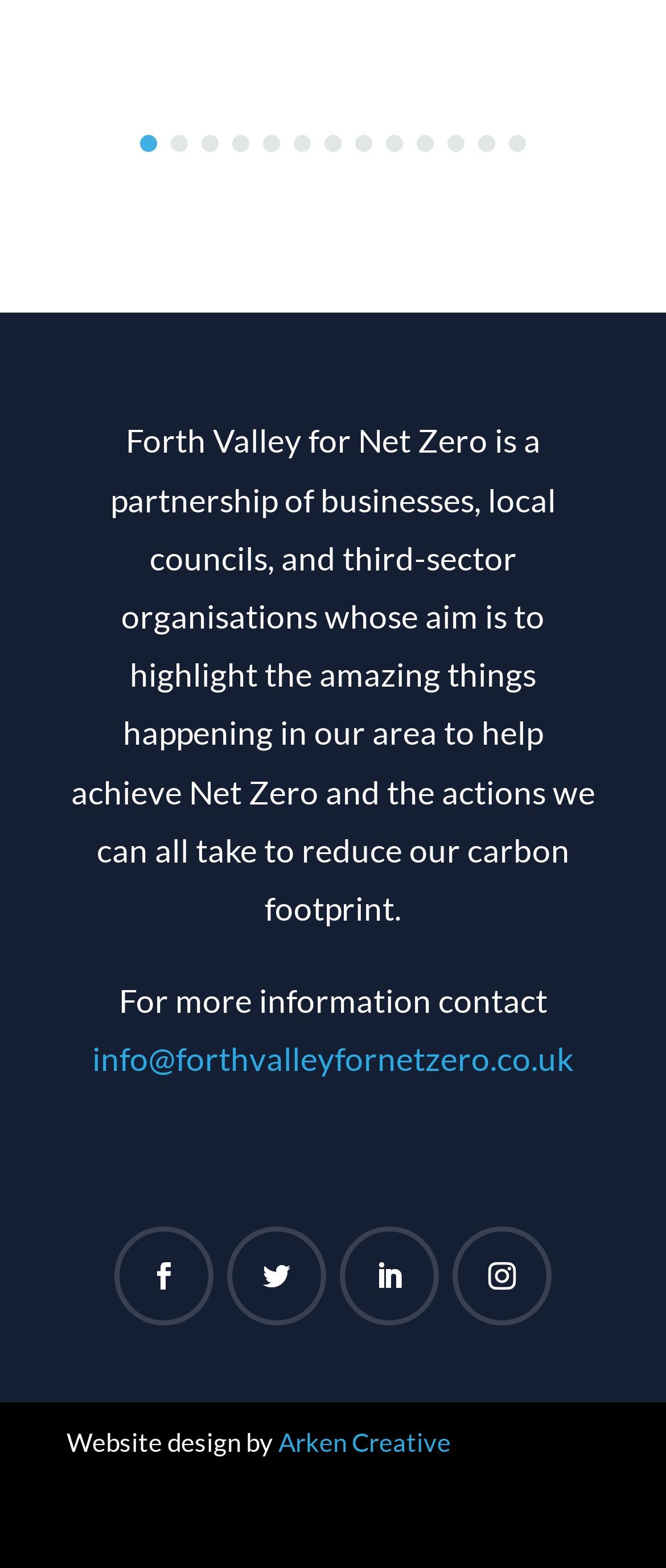Locate the bounding box coordinates of the clickable region necessary to complete the following instruction: "Click the Fuel Change button". Provide the coordinates in the format of four float numbers between 0 and 1, i.e., [left, top, right, bottom].

[0.533, 0.087, 0.559, 0.097]